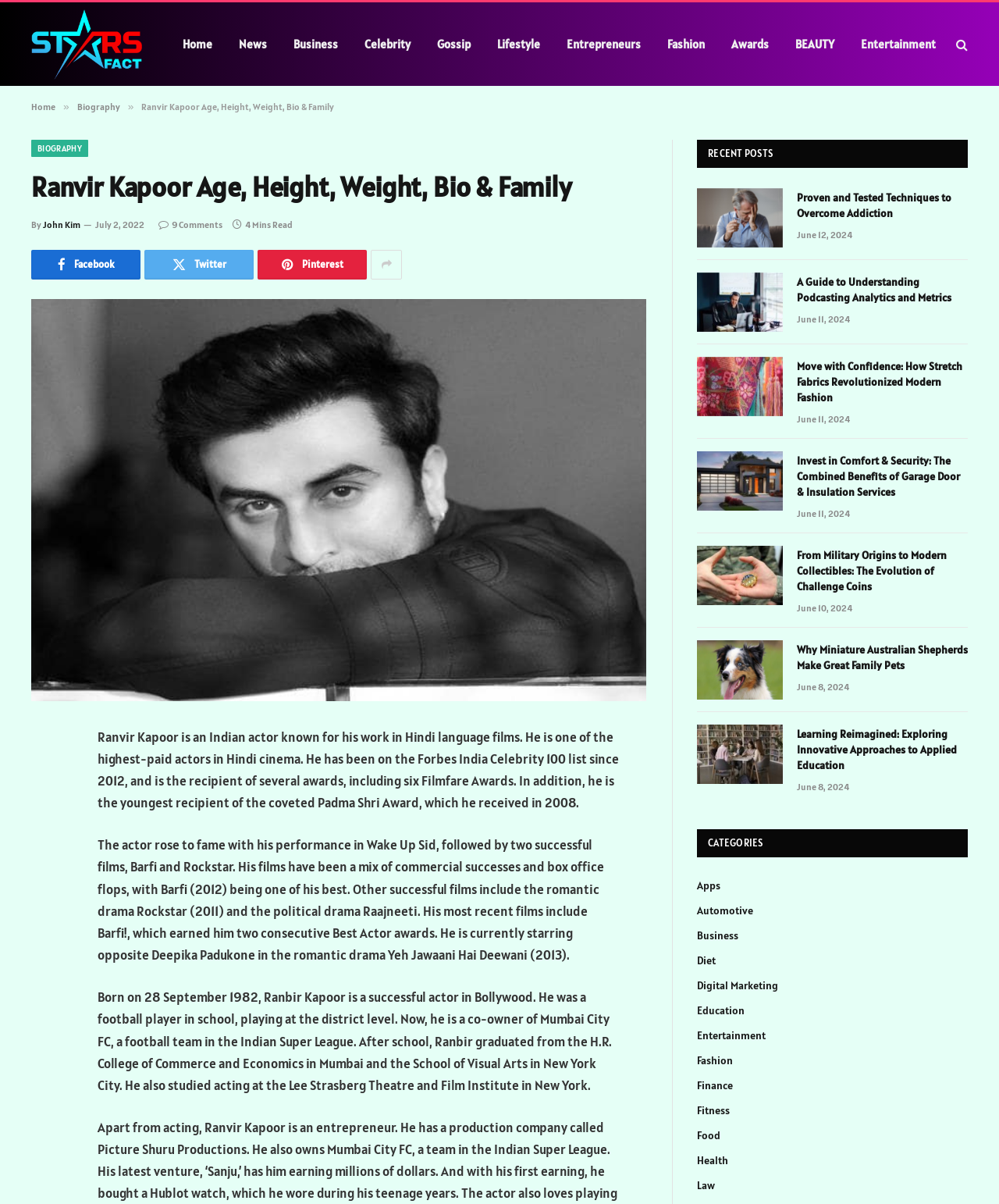Identify the bounding box coordinates necessary to click and complete the given instruction: "View recent posts".

[0.709, 0.123, 0.774, 0.133]